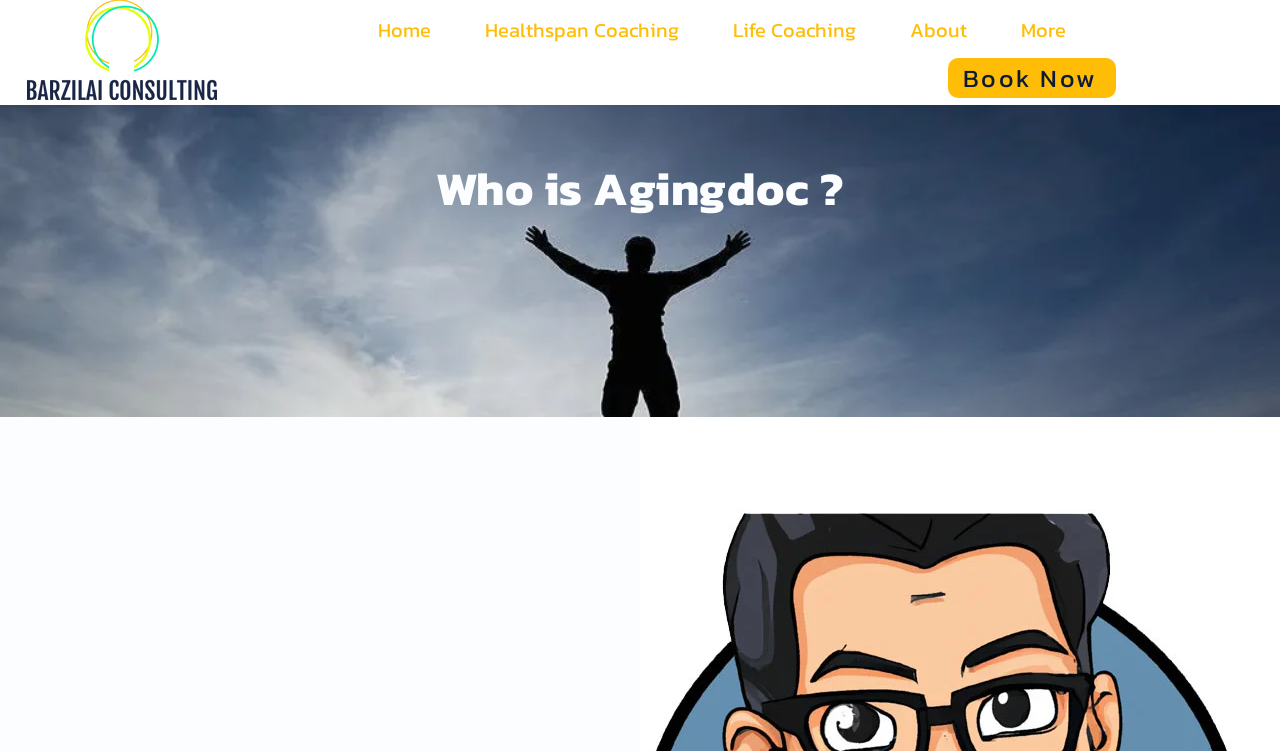Describe every aspect of the webpage comprehensively.

The webpage is about Barzilai Consulting, a longevity and health coaching service provided by David Barzilai MD PhD. At the top left of the page, there is a logo and a link to the home page. Below the logo, there is a brief description of Barzilai Consulting, which is part of Healthspan Coaching LLC, and provides personal longevity consultation services.

To the right of the logo, there is a navigation menu with five links: Home, Healthspan Coaching, Life Coaching, About, and More. The navigation menu spans across the top of the page.

Below the navigation menu, there is a call-to-action button "Book Now" at the top right corner of the page. Above the button, there is a large image that takes up most of the page's width.

The main content of the page is divided into two sections. The first section has a heading "Who is Agingdoc?" and is located at the top center of the page. The second section has a heading "Who is @agingdoc1?" and is located at the bottom left of the page.